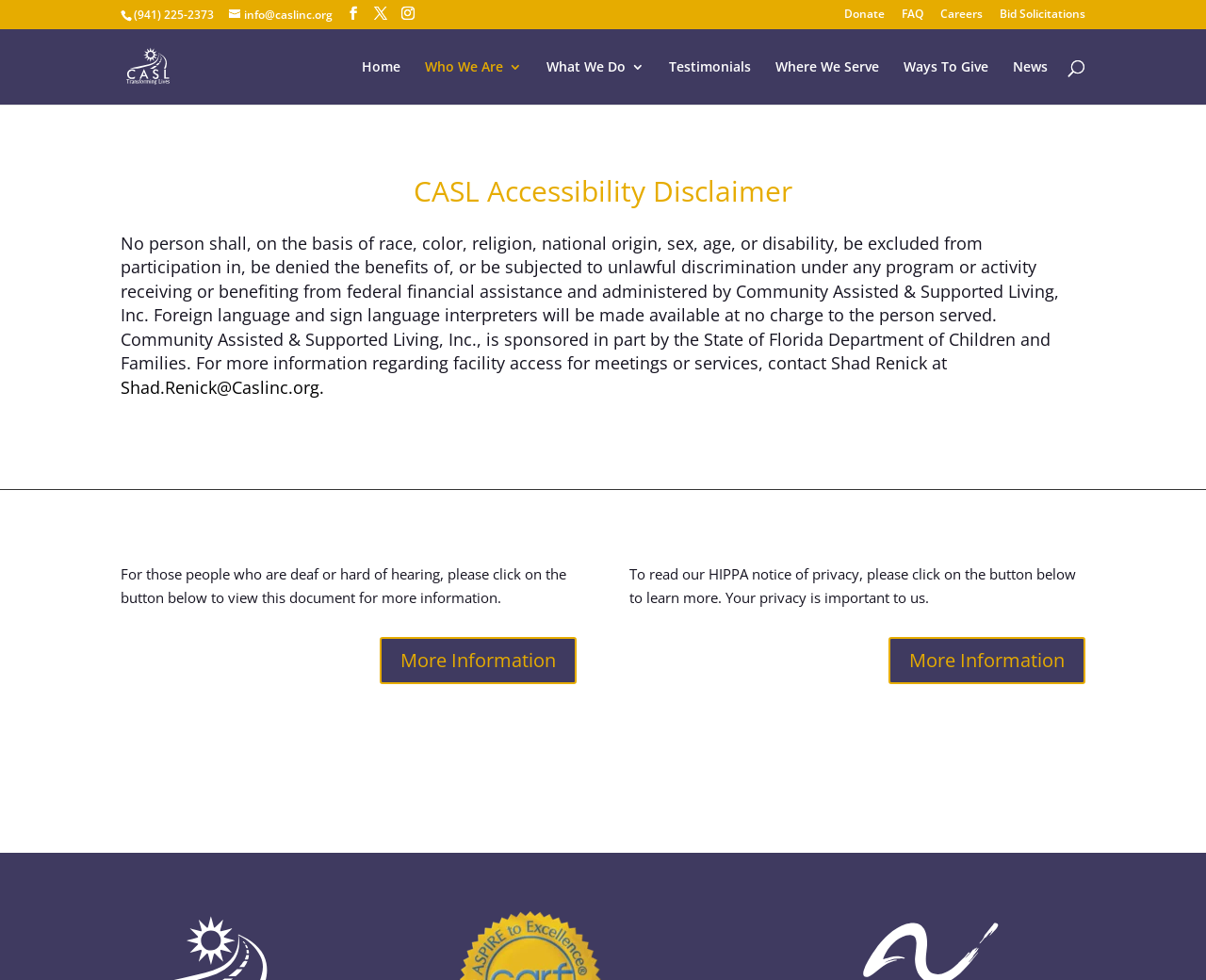Identify the bounding box for the given UI element using the description provided. Coordinates should be in the format (top-left x, top-left y, bottom-right x, bottom-right y) and must be between 0 and 1. Here is the description: elizalexphotography

None